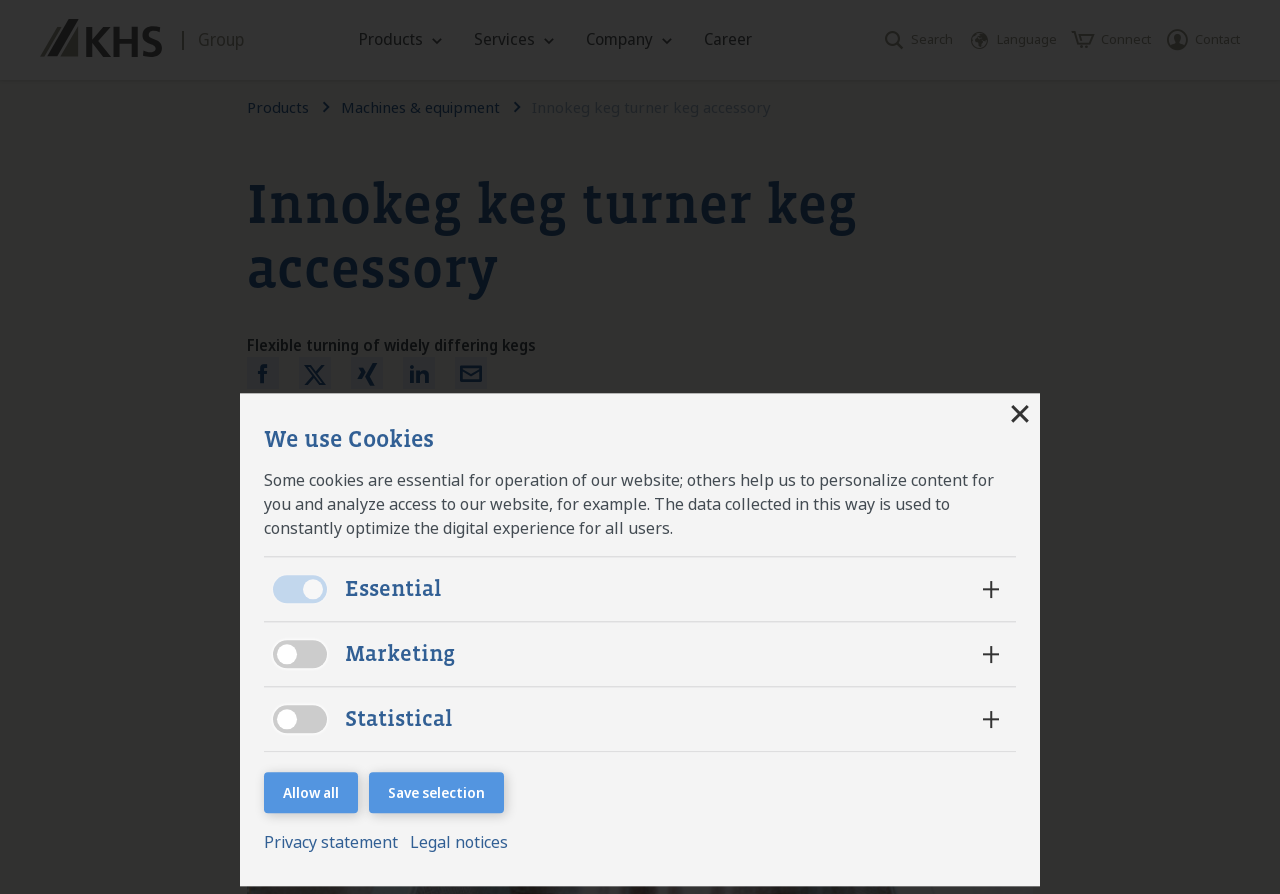Answer the question below with a single word or a brief phrase: 
What is the company logo?

LOGO KHS